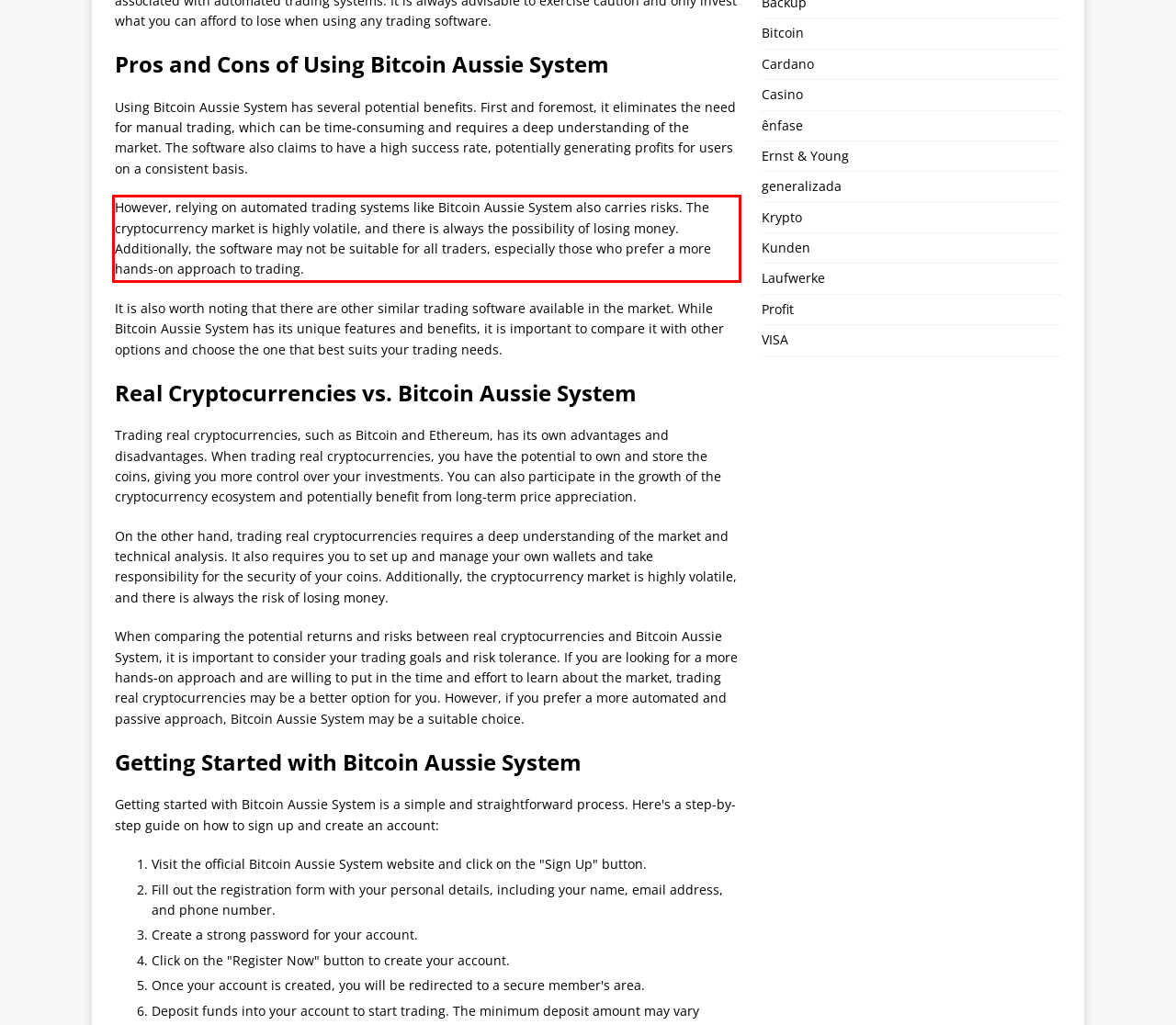Within the screenshot of the webpage, locate the red bounding box and use OCR to identify and provide the text content inside it.

However, relying on automated trading systems like Bitcoin Aussie System also carries risks. The cryptocurrency market is highly volatile, and there is always the possibility of losing money. Additionally, the software may not be suitable for all traders, especially those who prefer a more hands-on approach to trading.